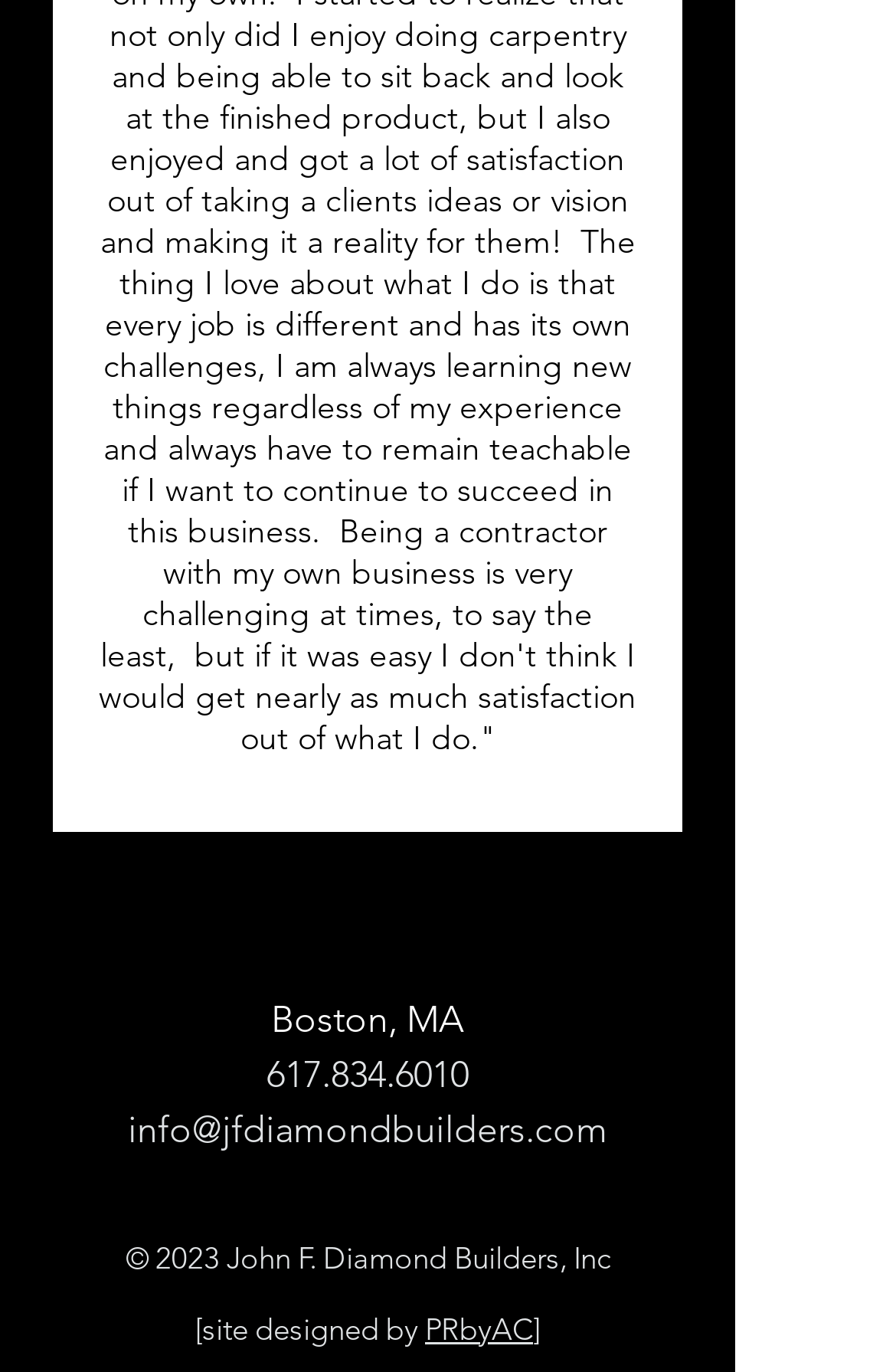Review the image closely and give a comprehensive answer to the question: What is the location of John F. Diamond Builders, Inc?

I found the location of John F. Diamond Builders, Inc by looking at the StaticText element with the content 'Boston, MA' which is located at the top of the webpage.